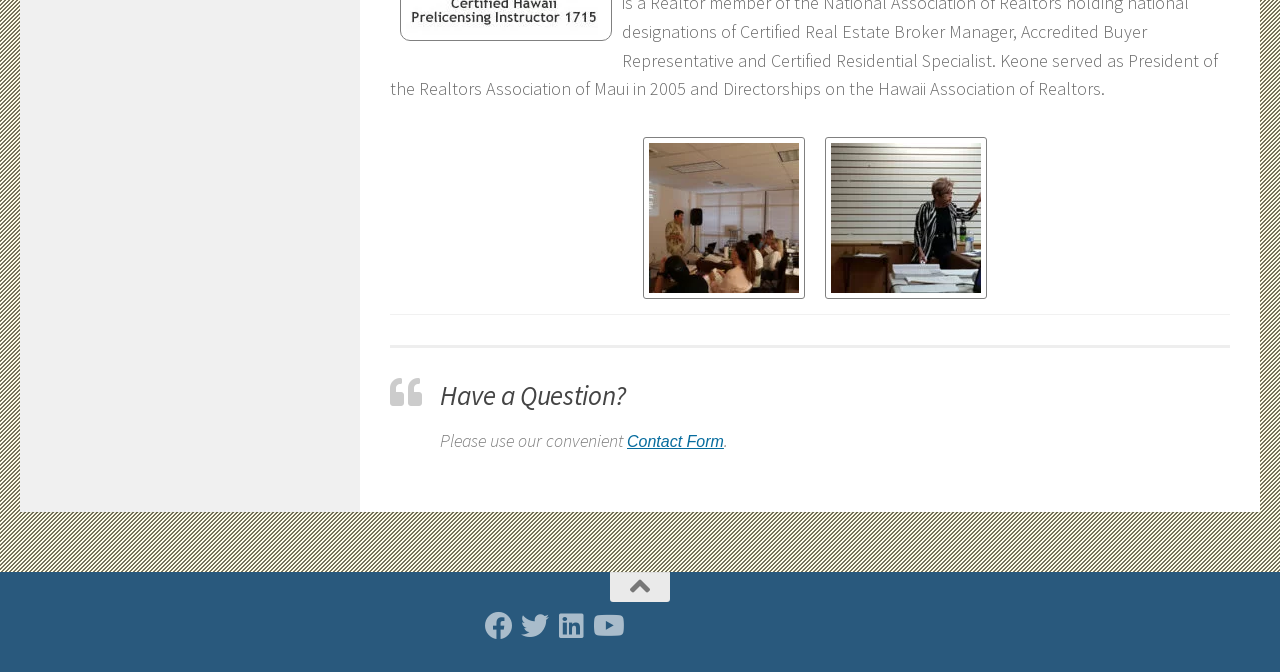Refer to the screenshot and give an in-depth answer to this question: How many social media links are present?

At the bottom of the webpage, I found four link elements with the texts 'Facebook', 'Twitter', 'LinkedIn', and 'You Tube', which are social media platforms.